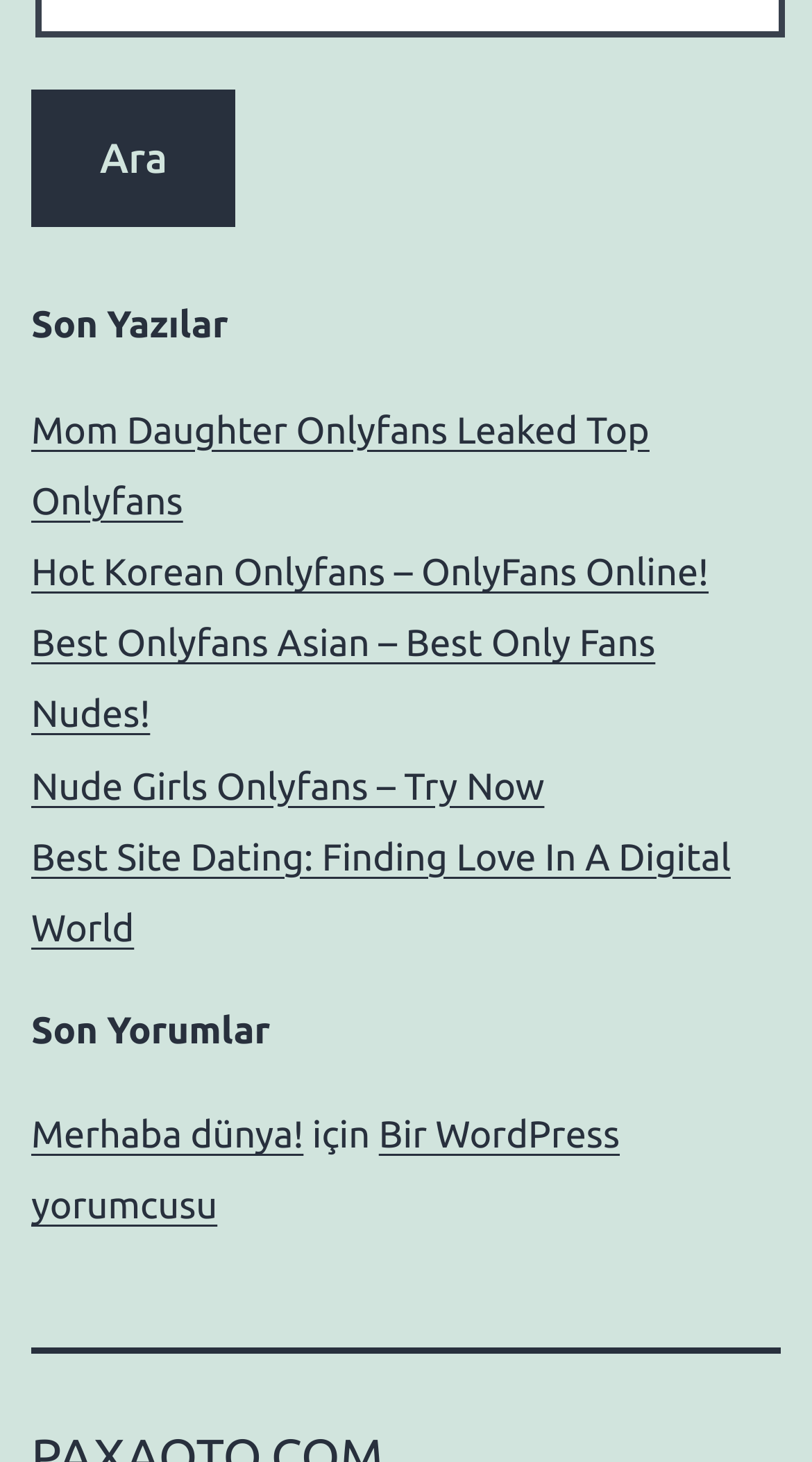Using the provided element description: "Merhaba dünya!", determine the bounding box coordinates of the corresponding UI element in the screenshot.

[0.038, 0.762, 0.374, 0.791]